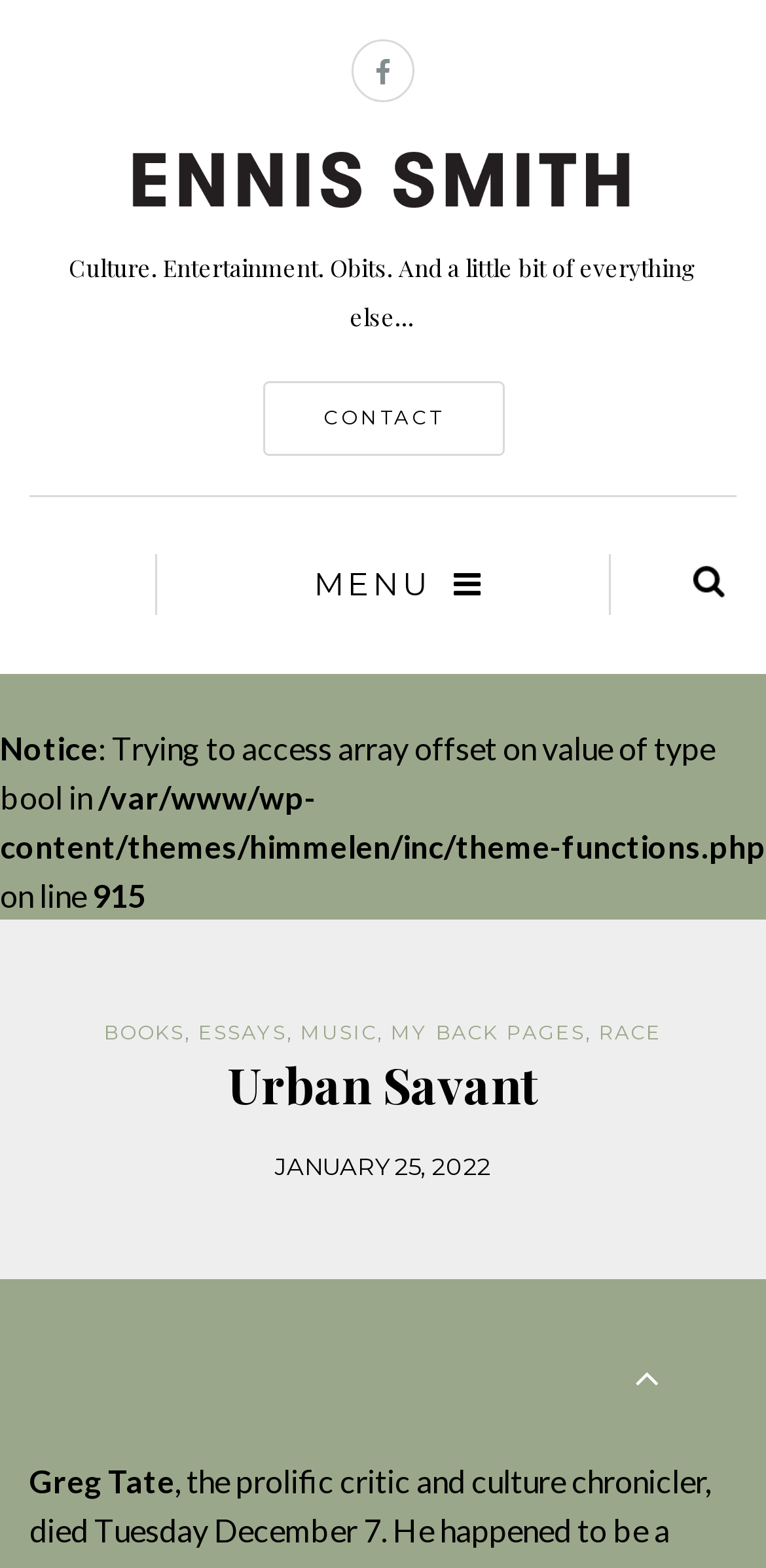Find the bounding box coordinates of the element you need to click on to perform this action: 'Check the latest post on JANUARY 25, 2022'. The coordinates should be represented by four float values between 0 and 1, in the format [left, top, right, bottom].

[0.359, 0.734, 0.641, 0.753]